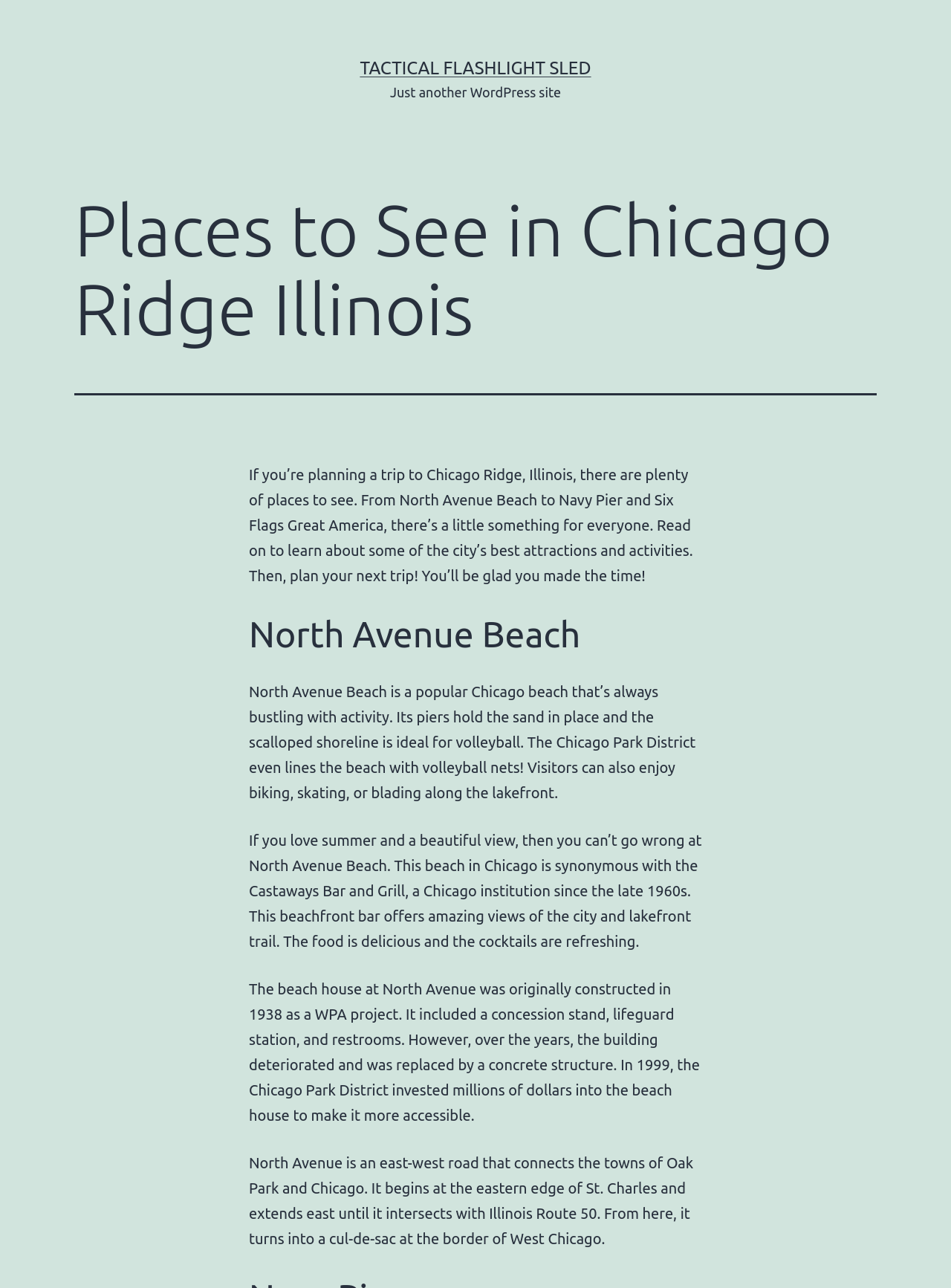What is the direction of North Avenue road?
Carefully examine the image and provide a detailed answer to the question.

I found the answer by reading the paragraph that describes North Avenue as an east-west road that connects the towns of Oak Park and Chicago.